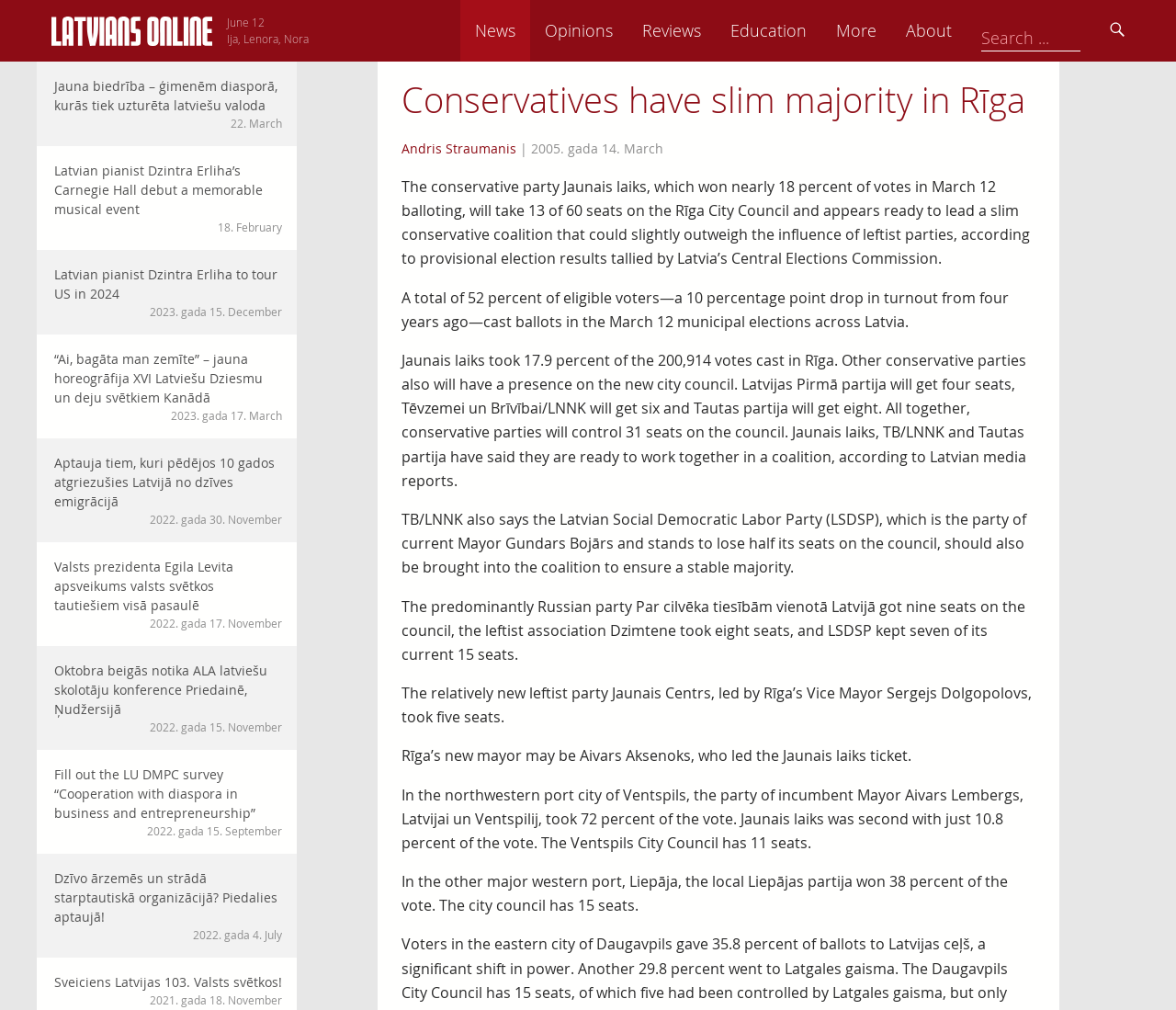Find the bounding box coordinates of the element I should click to carry out the following instruction: "Click on the 'More' link".

[0.776, 0.0, 0.835, 0.061]